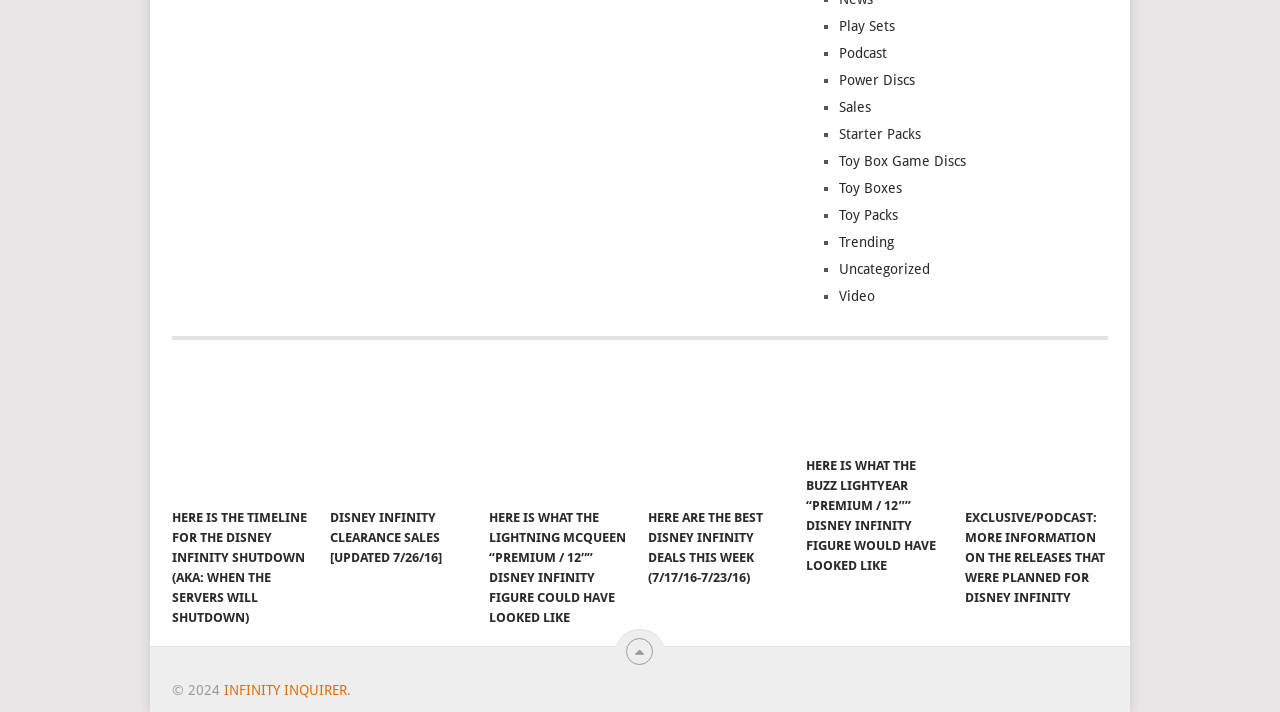Identify the bounding box coordinates for the region of the element that should be clicked to carry out the instruction: "Read the article about Disney Infinity shutdown timeline". The bounding box coordinates should be four float numbers between 0 and 1, i.e., [left, top, right, bottom].

[0.134, 0.517, 0.243, 0.7]